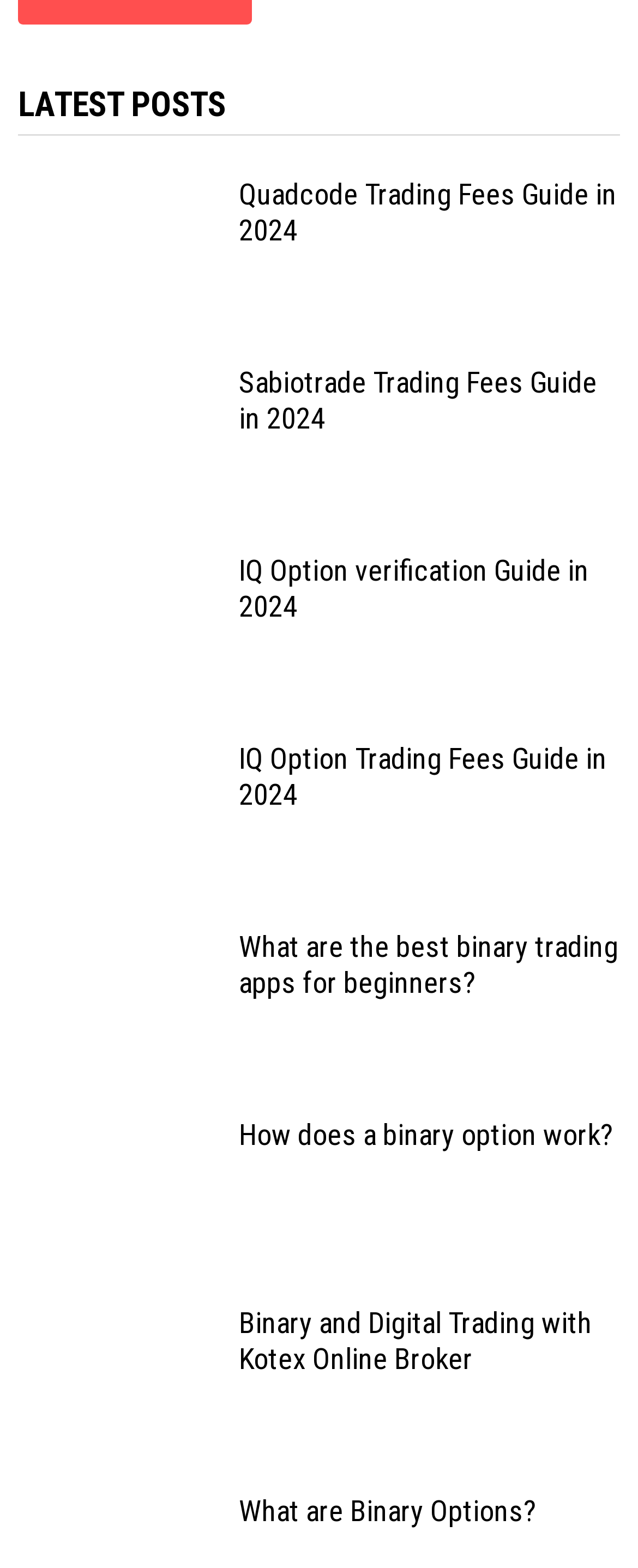Using details from the image, please answer the following question comprehensively:
What is the title of the first post?

The first post is identified by the heading element with the text 'Spread Fees on QuadCode 3', which is located at the top of the webpage.